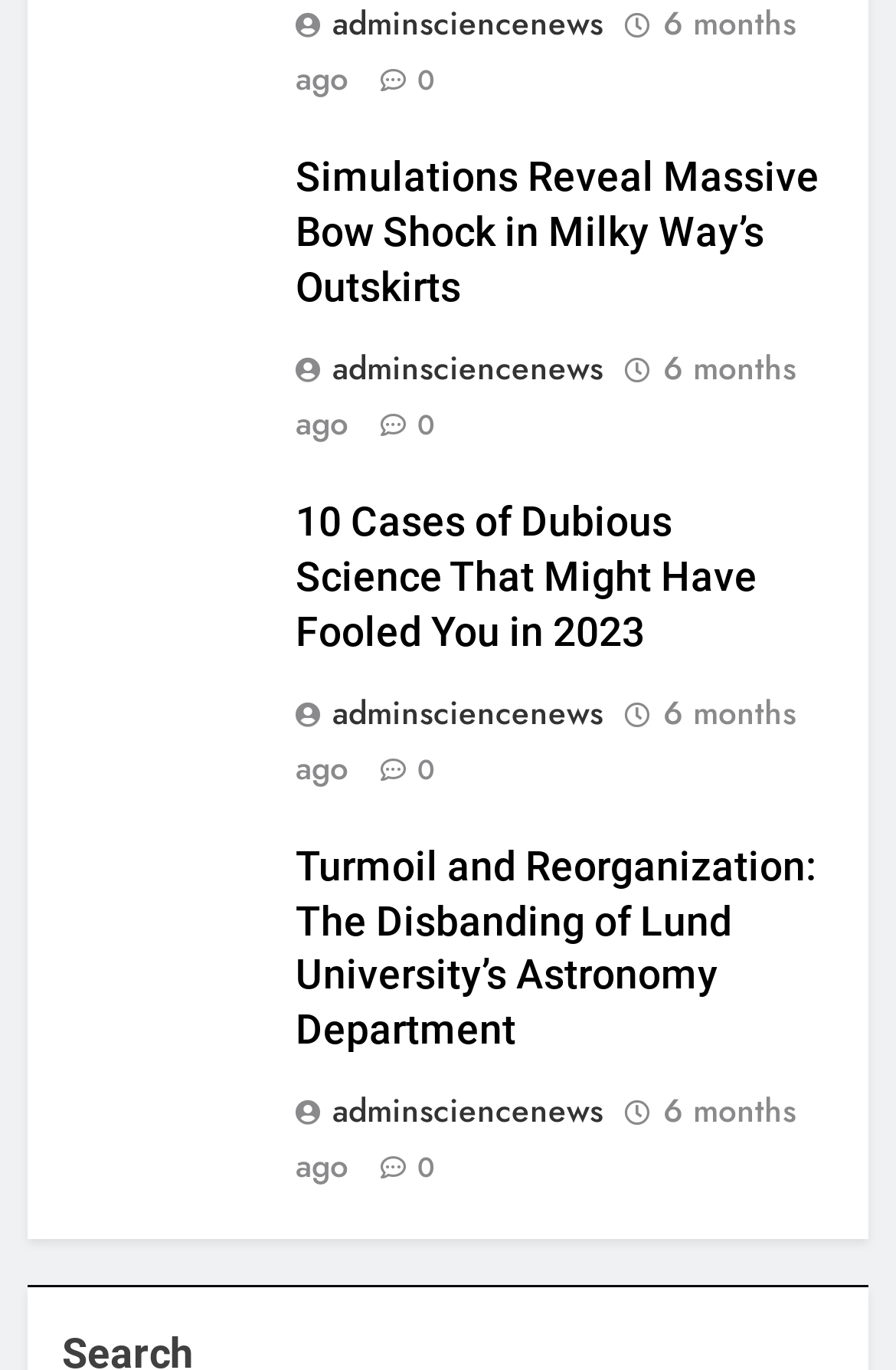Given the description: "6 months ago", determine the bounding box coordinates of the UI element. The coordinates should be formatted as four float numbers between 0 and 1, [left, top, right, bottom].

[0.329, 0.255, 0.888, 0.325]